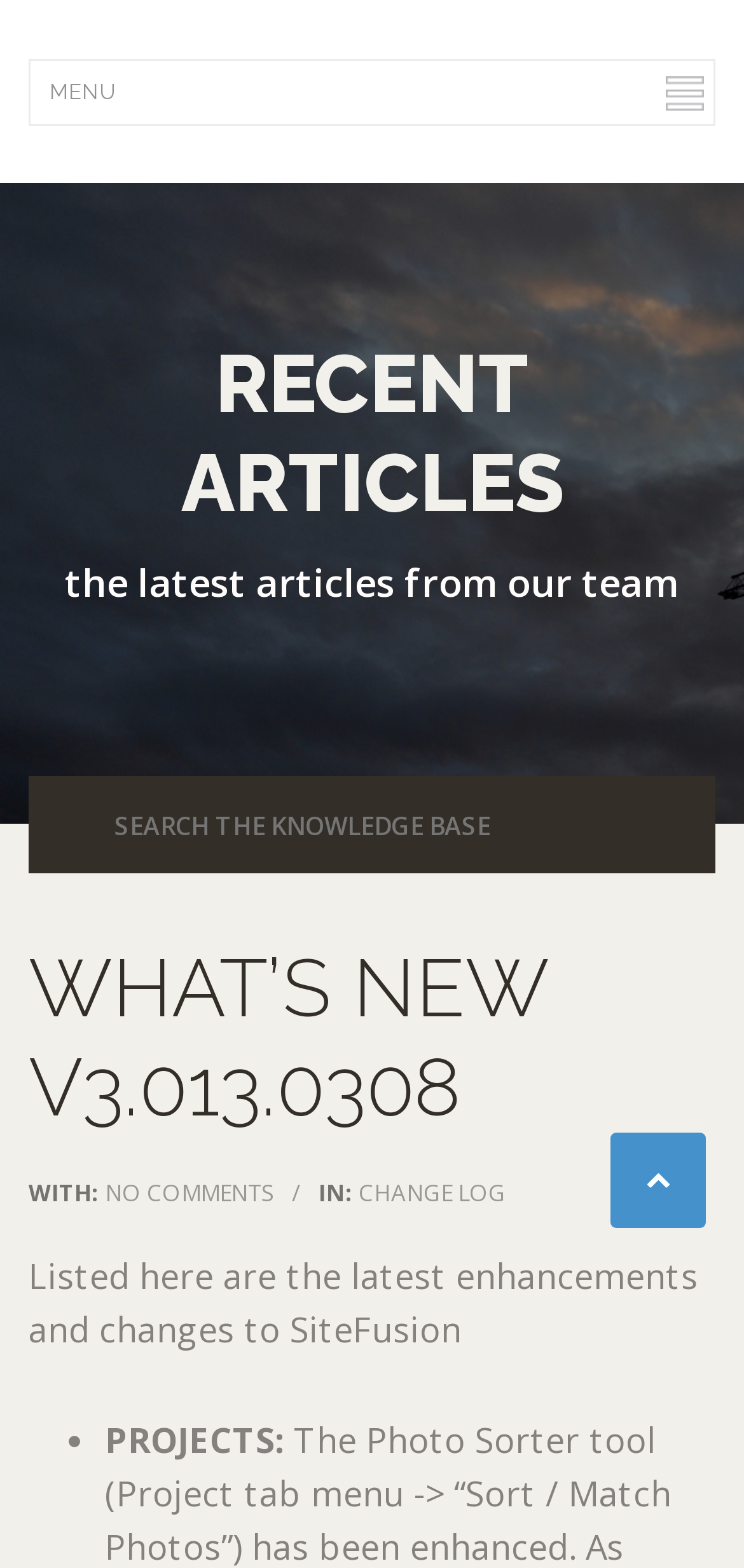What is the category of the latest article?
Answer the question in as much detail as possible.

I found the latest article category by looking at the text 'PROJECTS:' which is located below the 'WHAT’S NEW V3.013.0308' heading and above the list of enhancements and changes to SiteFusion.